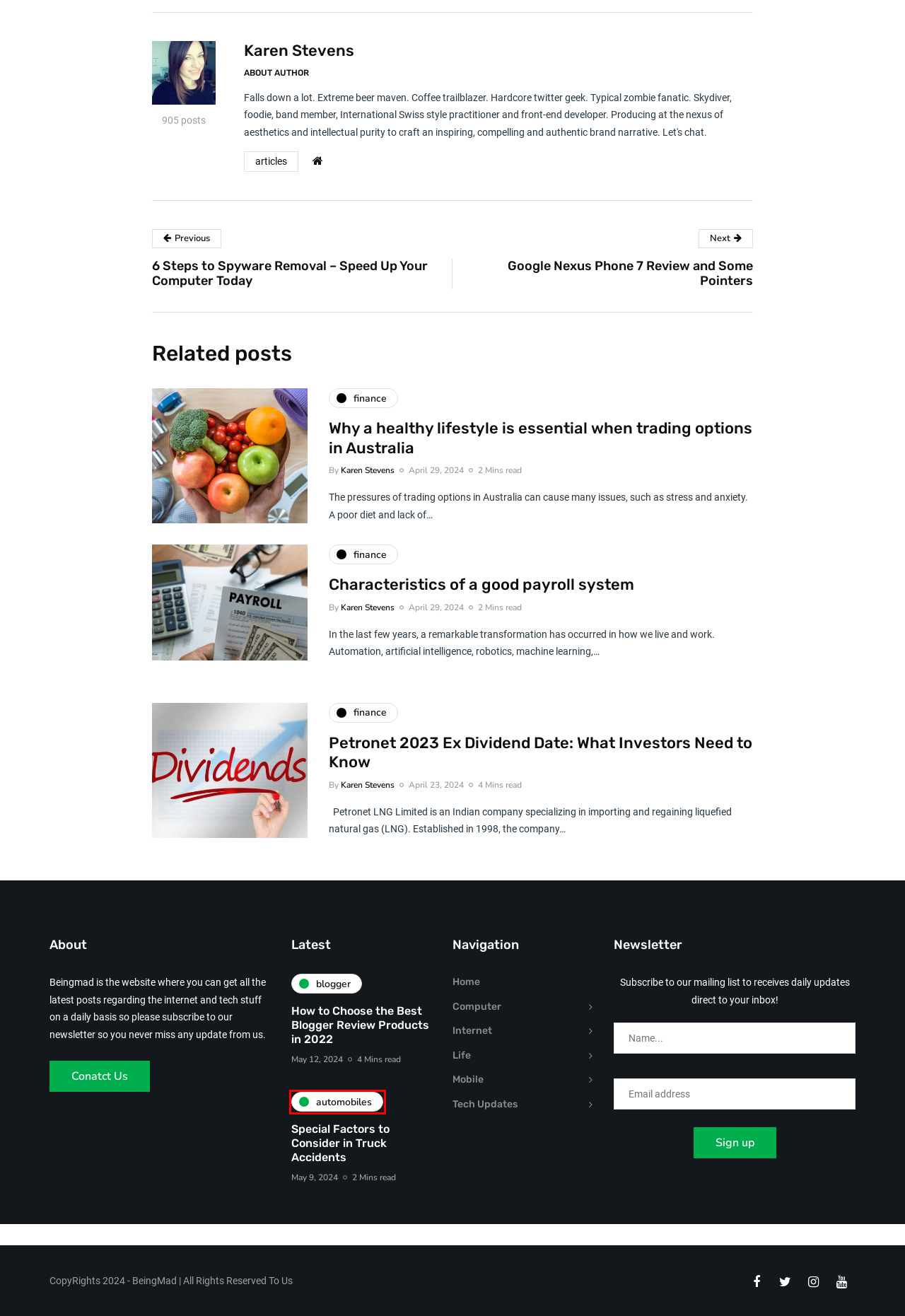Given a webpage screenshot with a red bounding box around a particular element, identify the best description of the new webpage that will appear after clicking on the element inside the red bounding box. Here are the candidates:
A. Google Nexus Phone 7 Review and Some Pointers - Being Mad
B. Special Factors to Consider in Truck Accidents - Being Mad
C. How to Choose the Best Blogger Review Products in 2022
D. Why a healthy lifestyle is essential when trading options in Australia - Being Mad
E. Petronet 2023 Ex Dividend Date: What Investors Need to Know - Being Mad
F. Characteristics of a good payroll system - Being Mad
G. Blogger - Being Mad
H. Automobiles - Being Mad

H